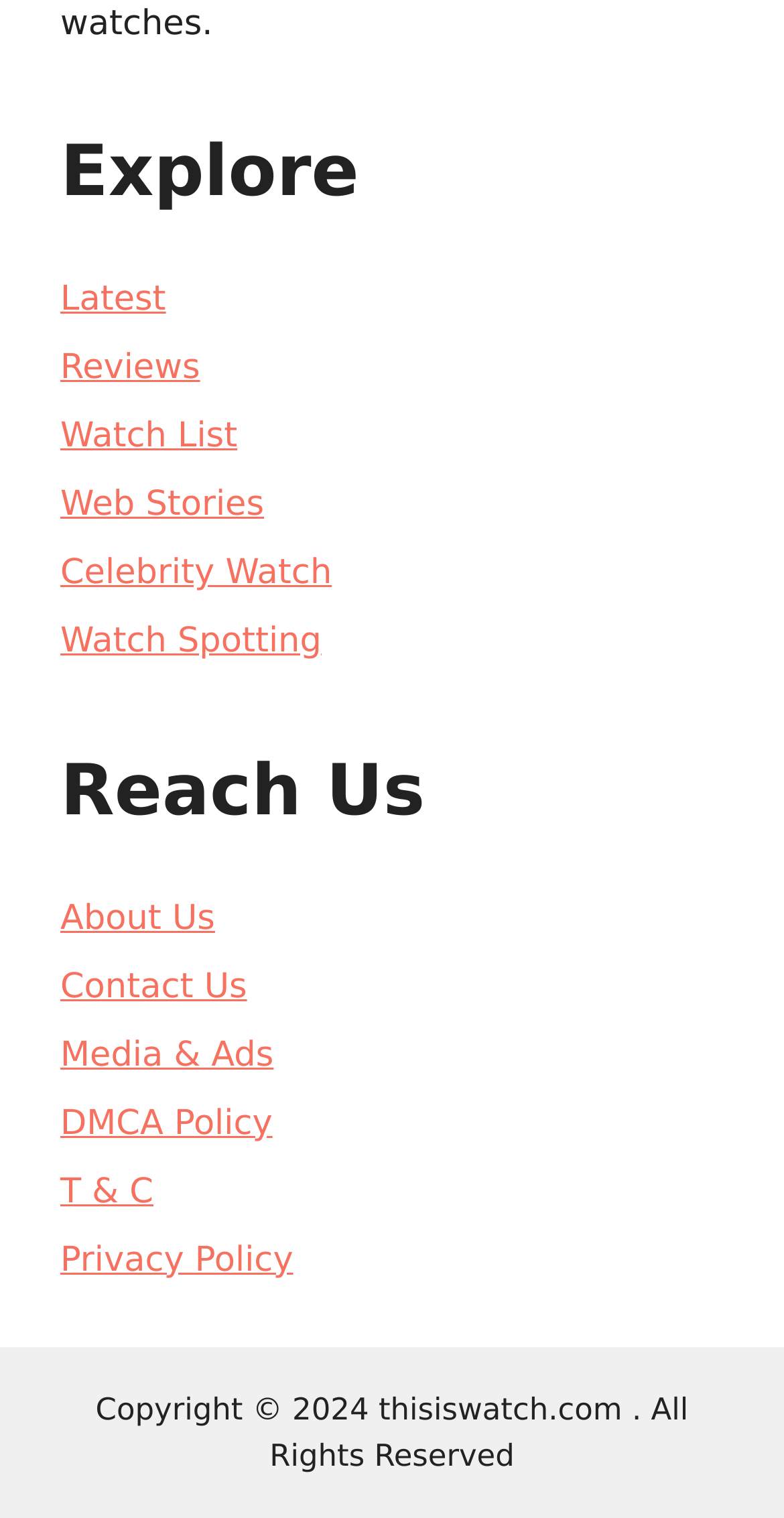Determine the bounding box coordinates for the area that needs to be clicked to fulfill this task: "Search for something". The coordinates must be given as four float numbers between 0 and 1, i.e., [left, top, right, bottom].

None